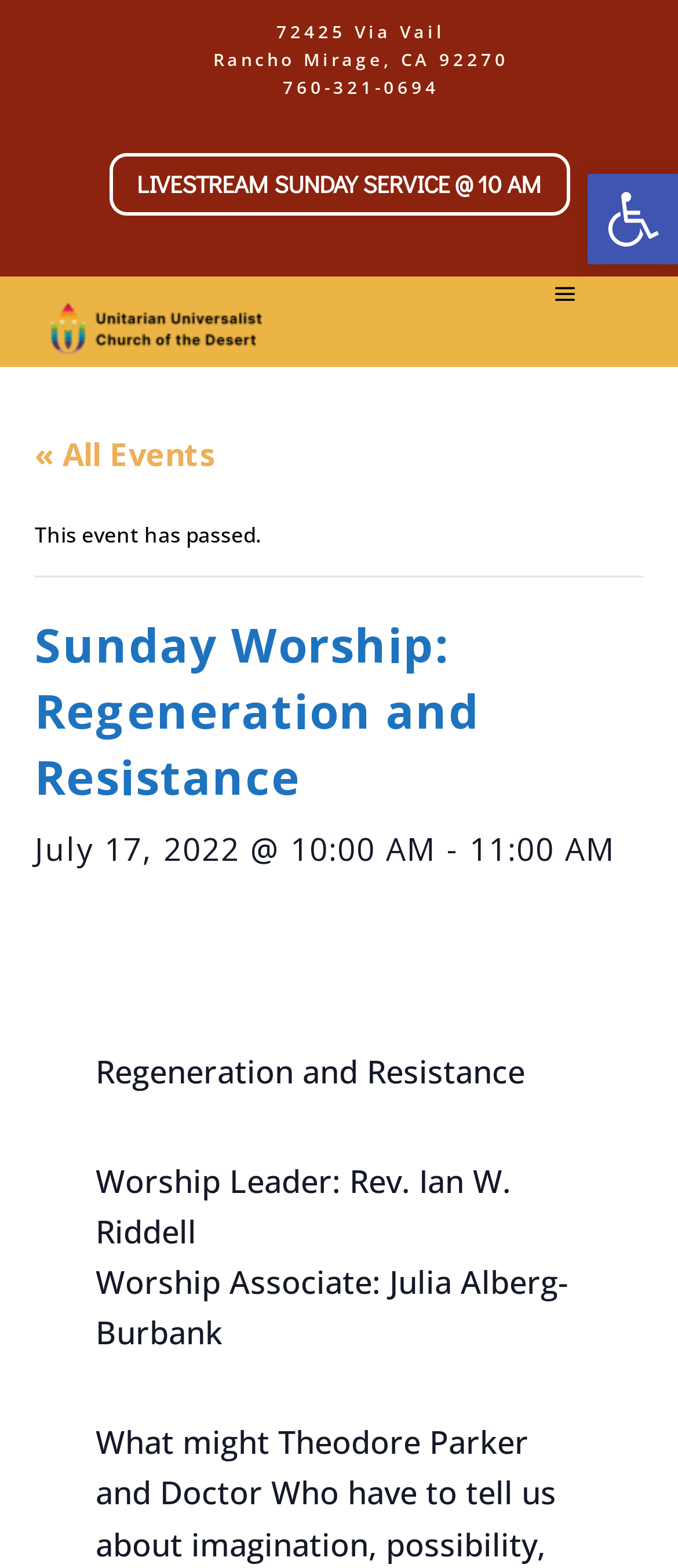Can you give a detailed response to the following question using the information from the image? What time is the Sunday service?

I found the time by looking at the link element that says 'LIVESTREAM SUNDAY SERVICE @ 10 AM', which indicates that the Sunday service starts at 10 AM.